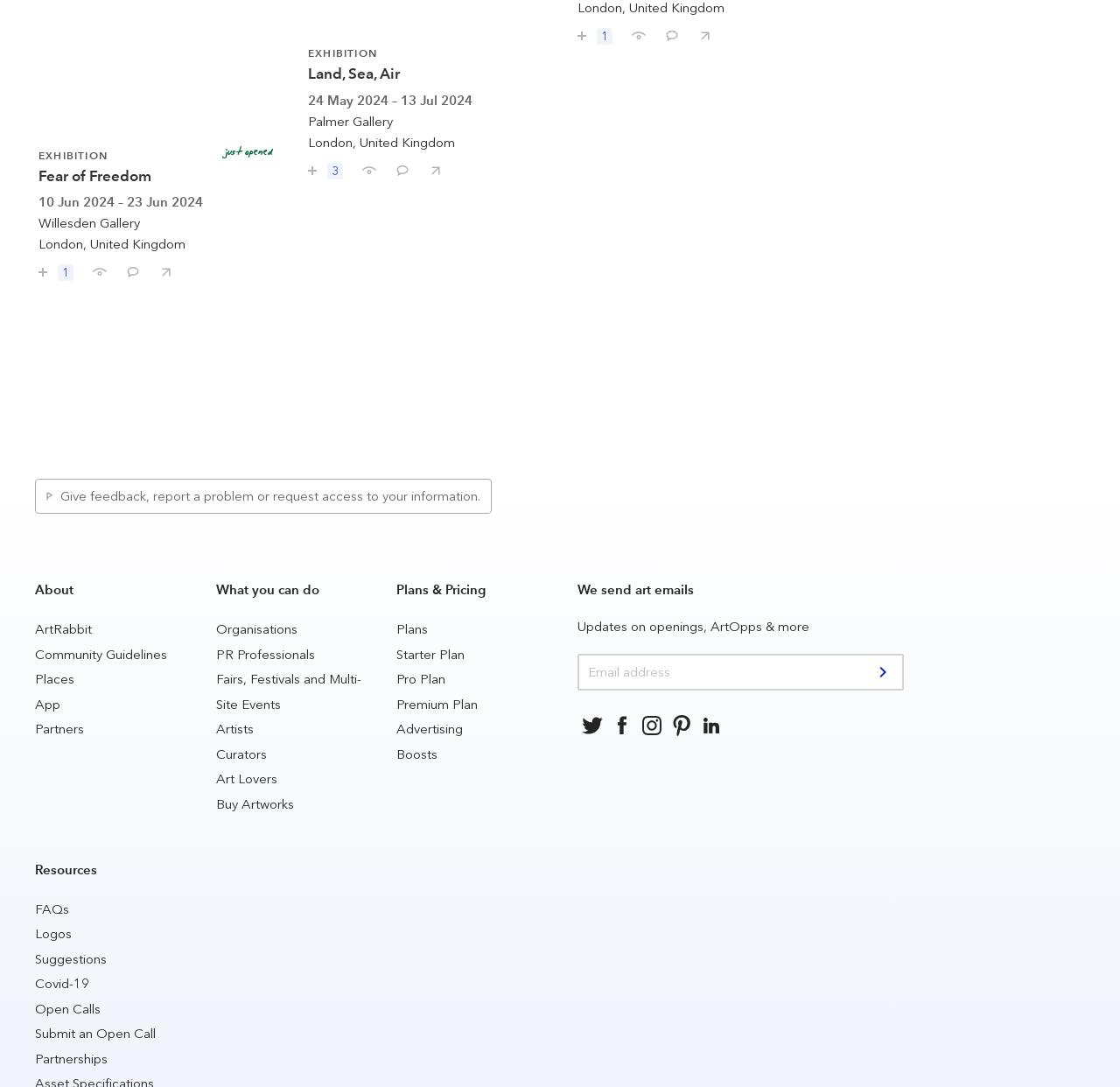Could you locate the bounding box coordinates for the section that should be clicked to accomplish this task: "Share Fear of Freedom with your friends".

[0.133, 0.235, 0.155, 0.259]